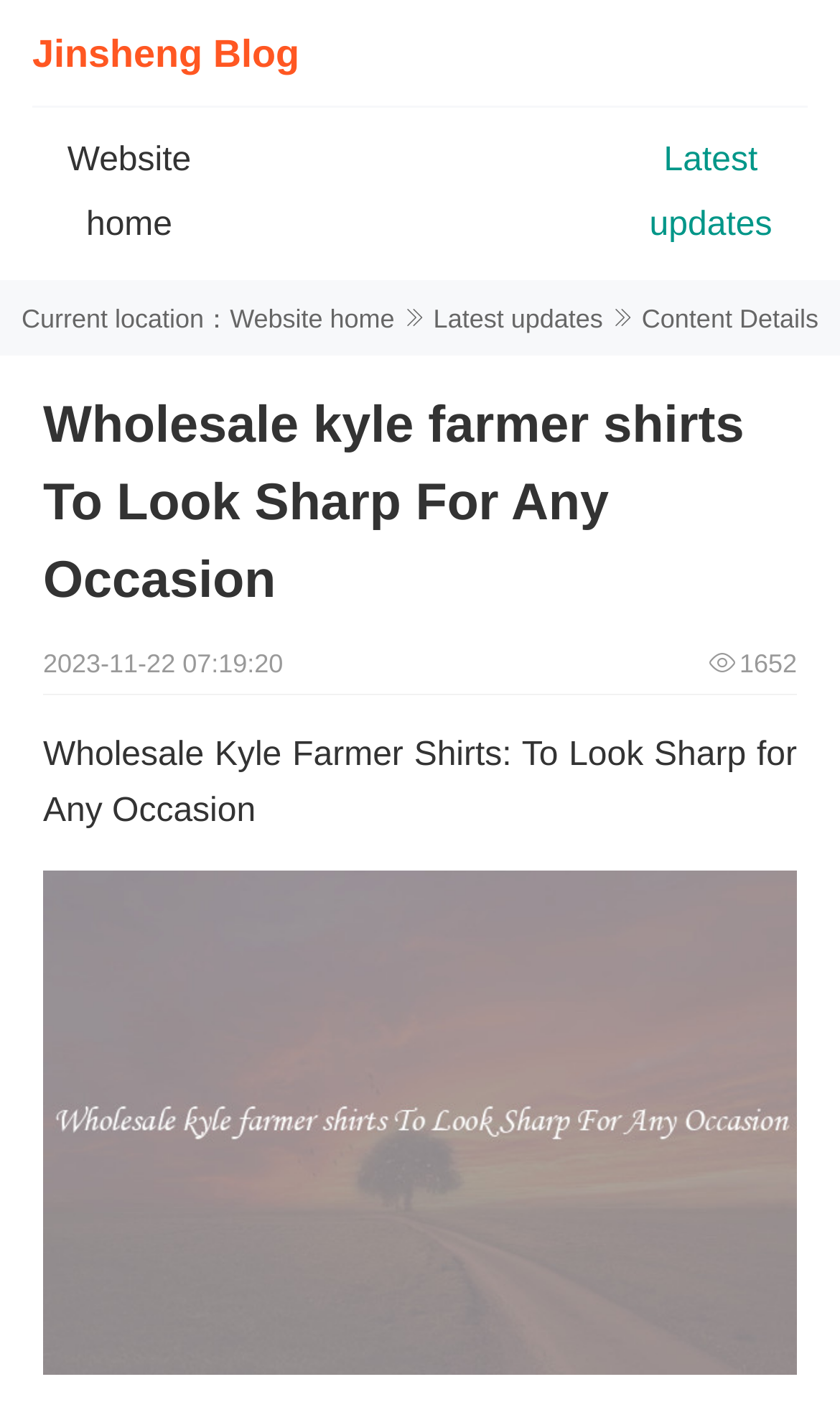Describe all the key features of the webpage in detail.

The webpage appears to be a blog post about wholesale Kyle Farmer shirts. At the top left, there is a link to "Jinsheng Blog" and a link to "Website home" next to it. On the top right, there is a link to "Latest updates". 

Below these links, there is a section indicating the current location, with links to "Website home" and "Latest updates" again. To the right of this section, there is a label "Content Details". 

The main content of the webpage starts with a heading that reads "Wholesale kyle farmer shirts To Look Sharp For Any Occasion". Below the heading, there is a timestamp "2023-11-22 07:19:20" on the left, and a text "1652" on the right. 

The main article title "Wholesale Kyle Farmer Shirts: To Look Sharp for Any Occasion" is located below the timestamp. Under the article title, there is a large image that takes up most of the remaining space on the webpage, which is likely a product image of the wholesale Kyle Farmer shirts.